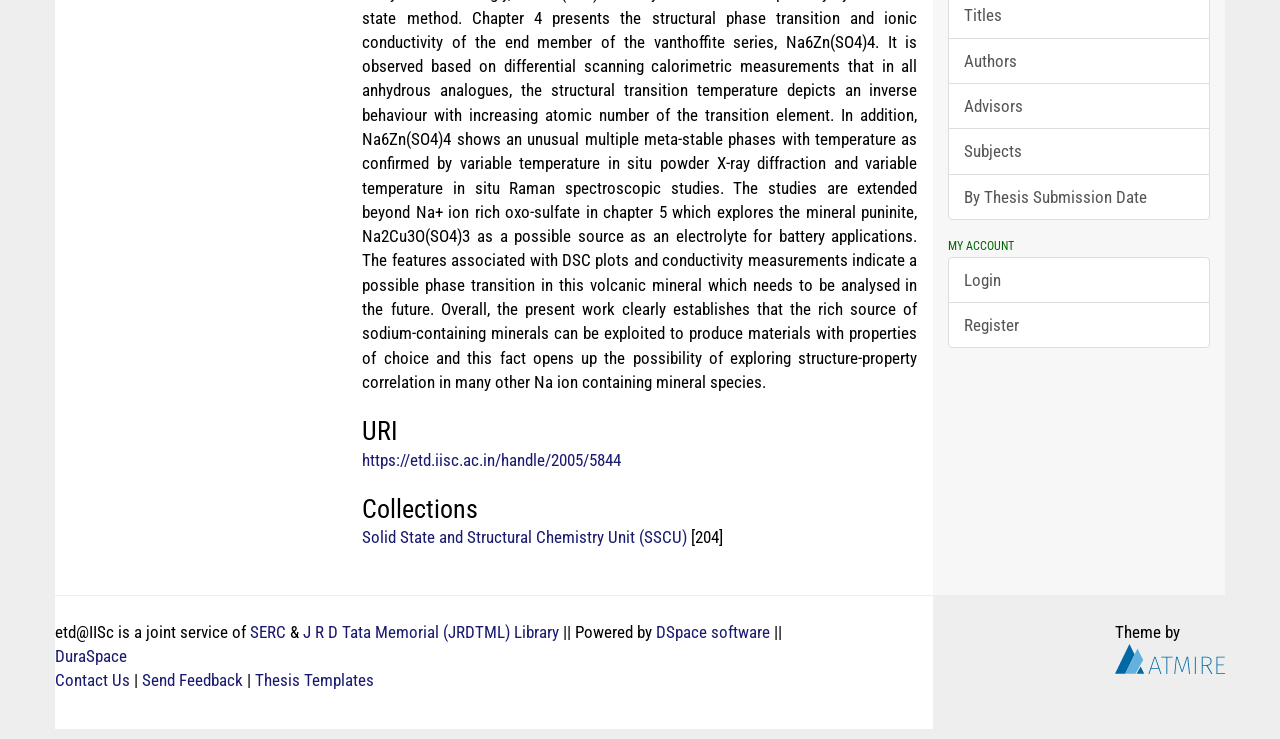Locate the bounding box coordinates for the element described below: "Thesis Templates". The coordinates must be four float values between 0 and 1, formatted as [left, top, right, bottom].

[0.199, 0.907, 0.292, 0.934]